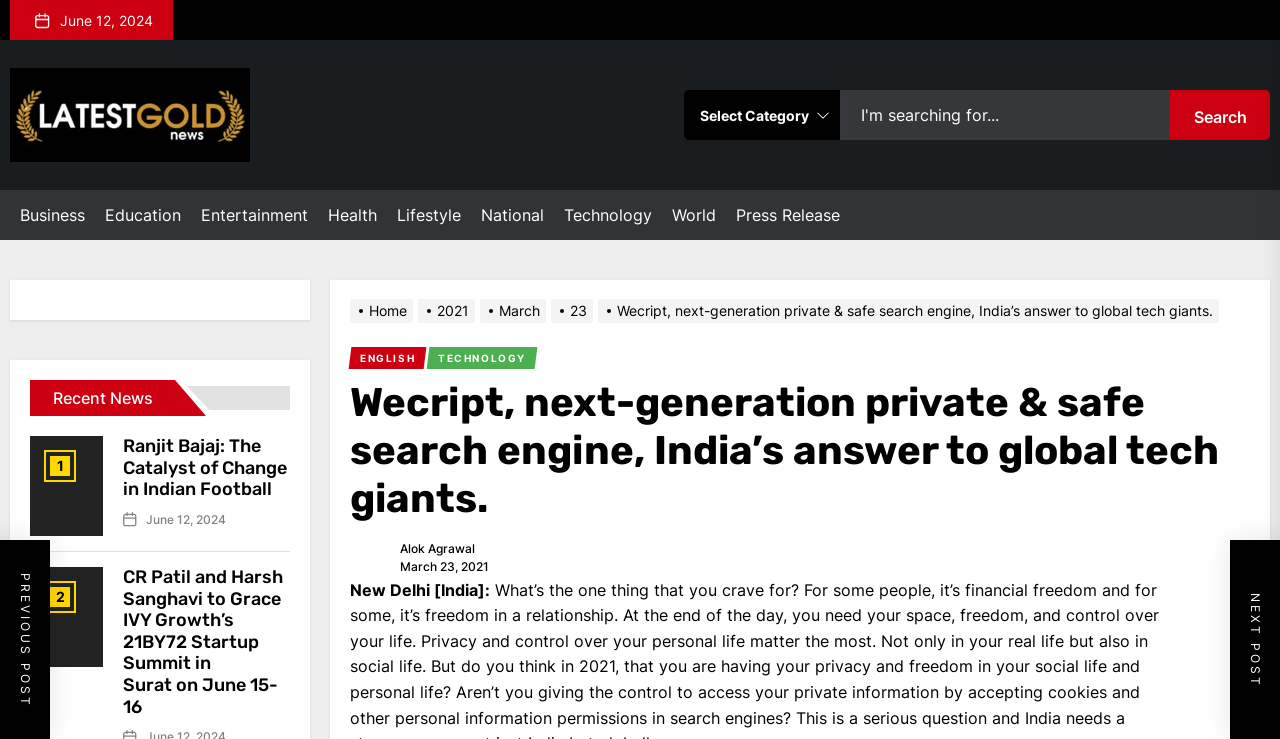What categories are available for news?
Look at the image and respond with a one-word or short phrase answer.

Business, Education, Entertainment, etc.